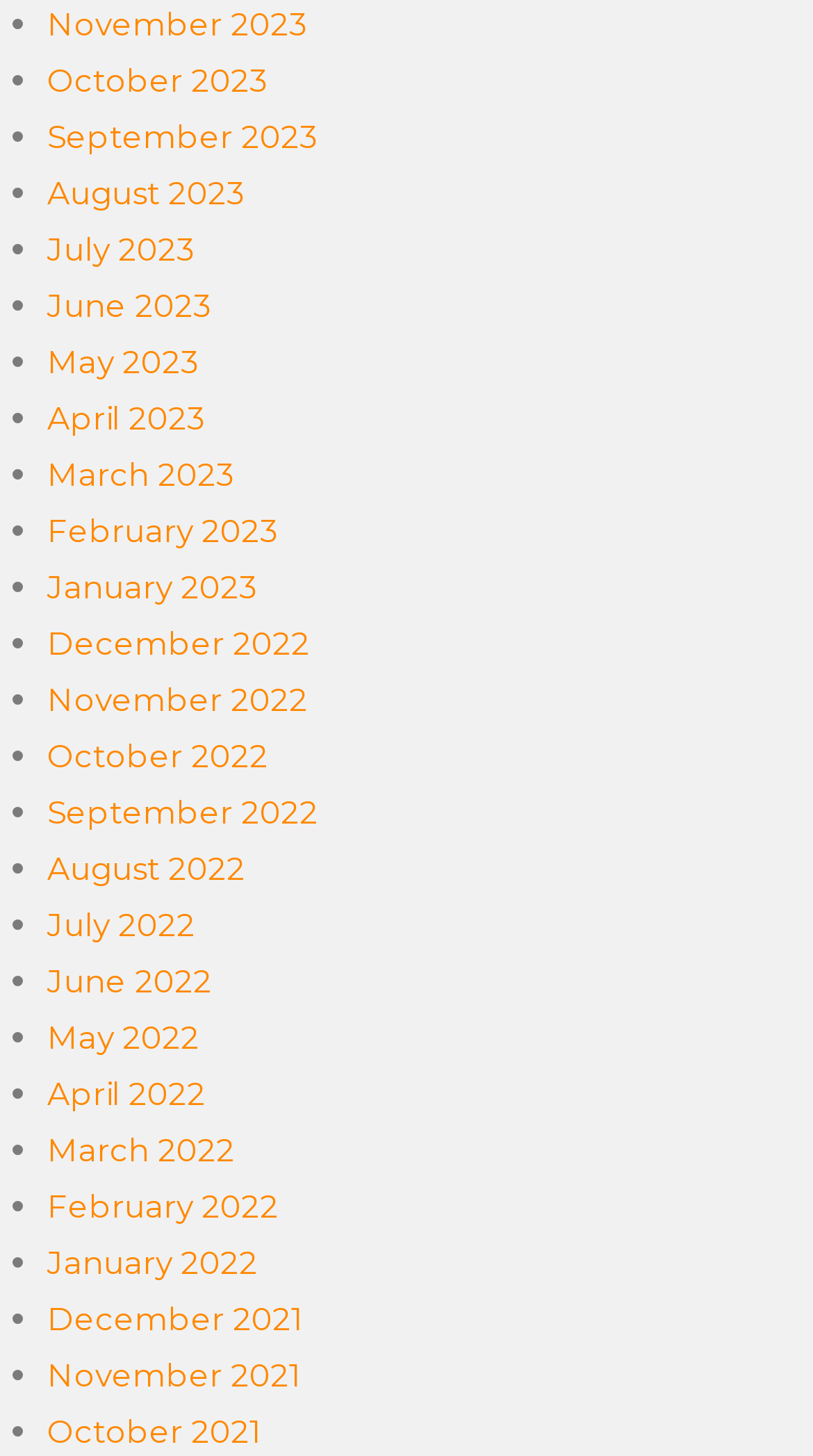Please give a succinct answer to the question in one word or phrase:
How many months are listed?

24